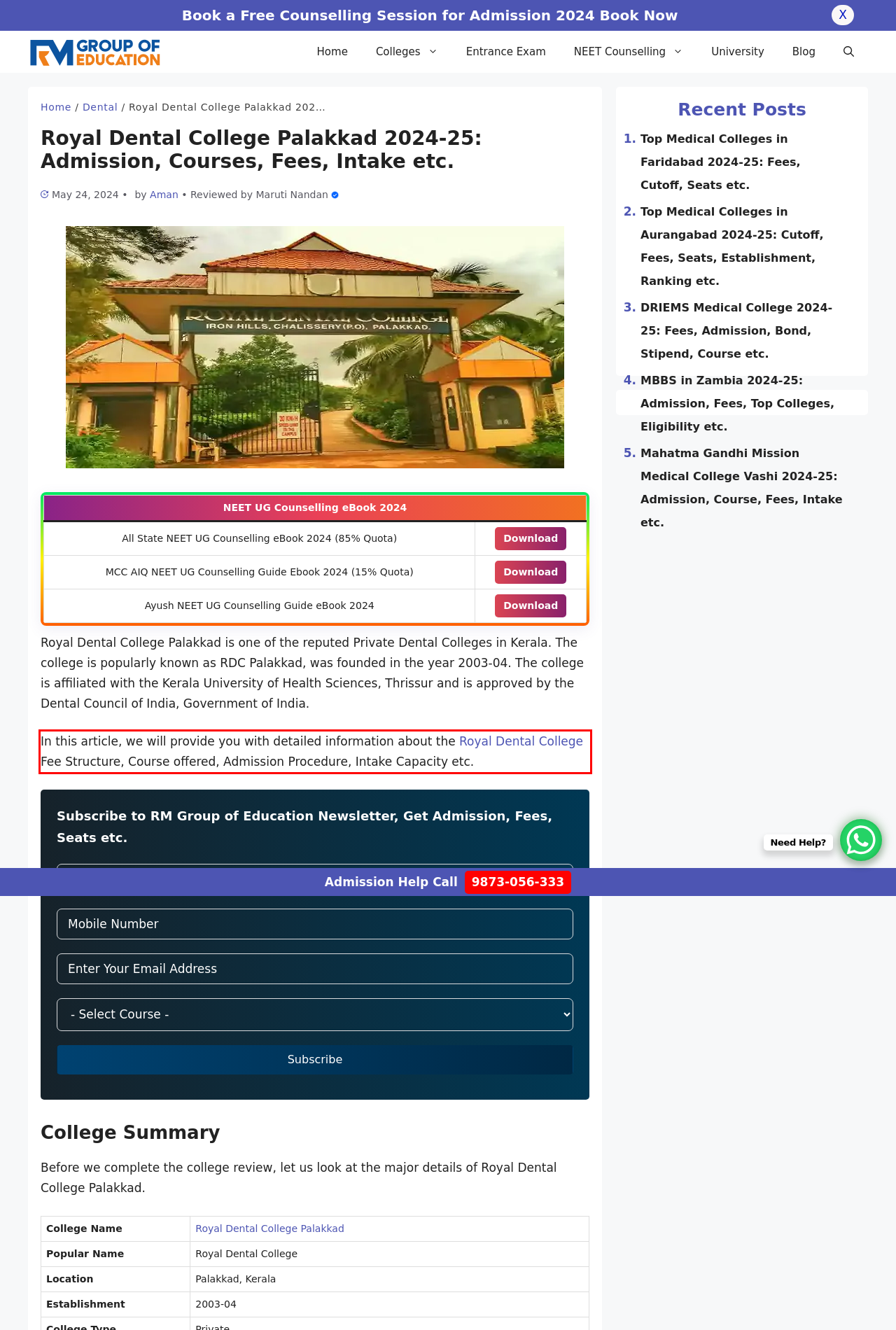You are provided with a webpage screenshot that includes a red rectangle bounding box. Extract the text content from within the bounding box using OCR.

In this article, we will provide you with detailed information about the Royal Dental College Fee Structure, Course offered, Admission Procedure, Intake Capacity etc.